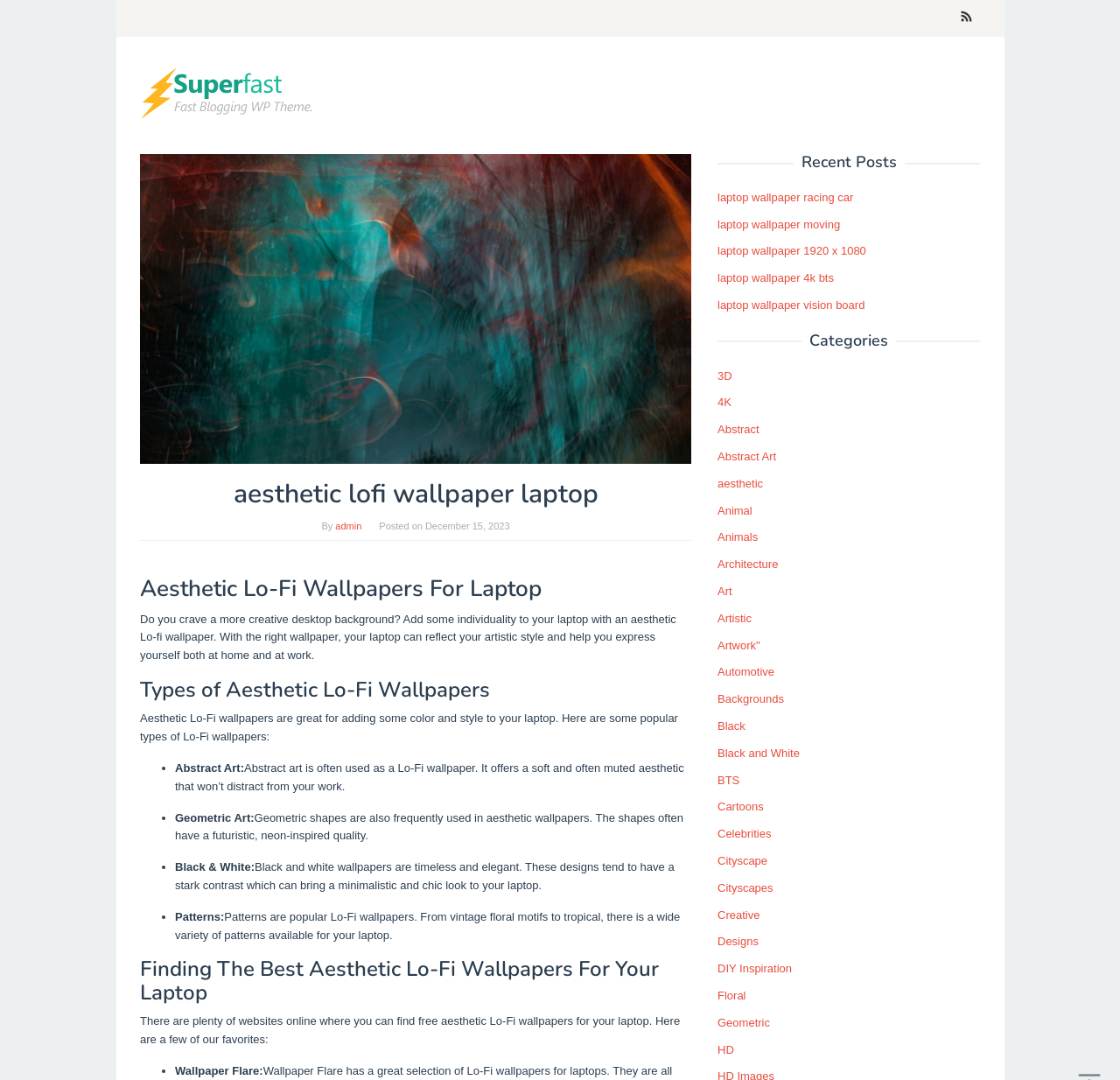Locate the bounding box coordinates of the element I should click to achieve the following instruction: "Check out the 'Wallpaper Flare' website".

[0.156, 0.985, 0.235, 0.997]